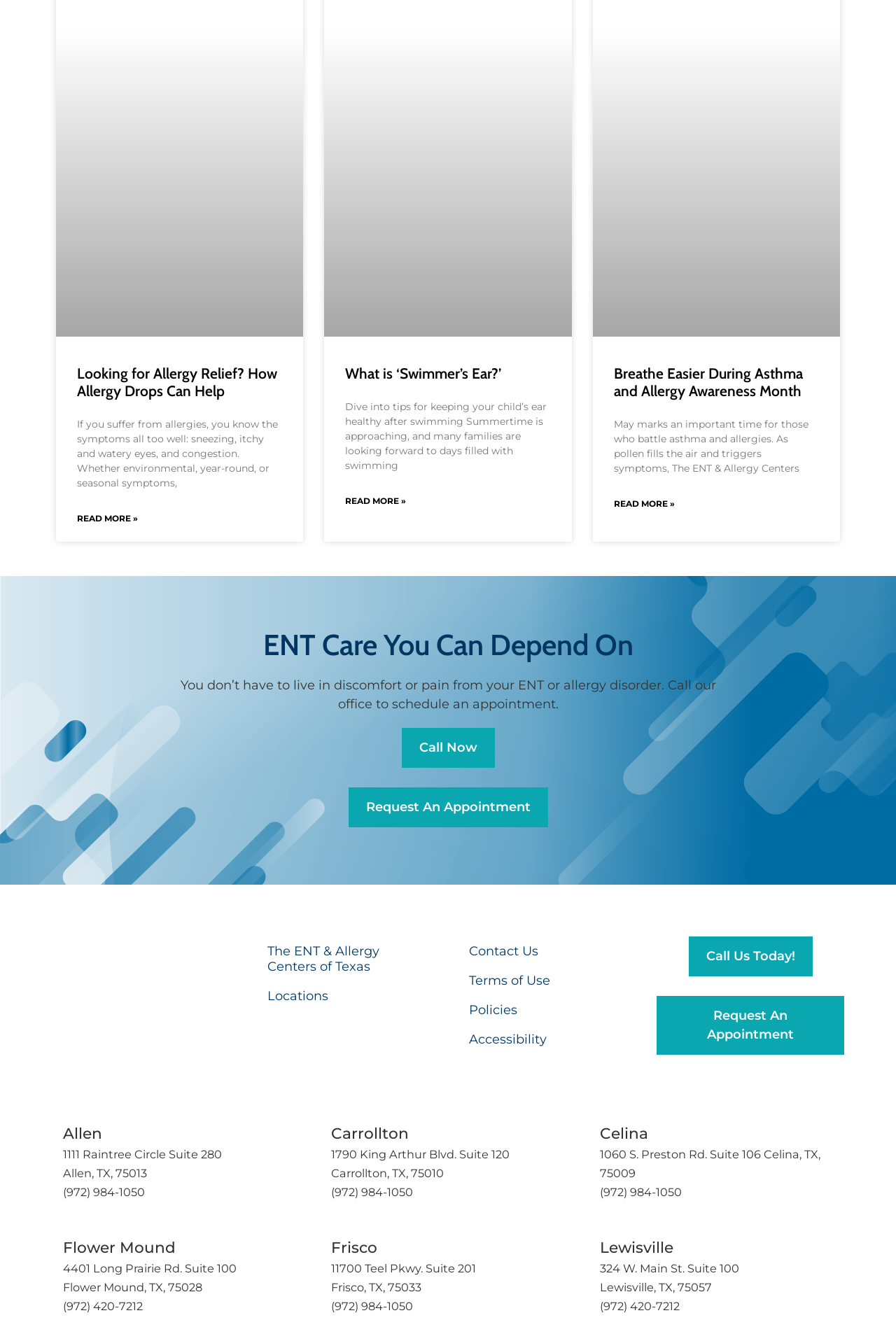Please determine the bounding box coordinates of the area that needs to be clicked to complete this task: 'Read more about Looking for Allergy Relief? How Allergy Drops Can Help'. The coordinates must be four float numbers between 0 and 1, formatted as [left, top, right, bottom].

[0.086, 0.382, 0.154, 0.396]